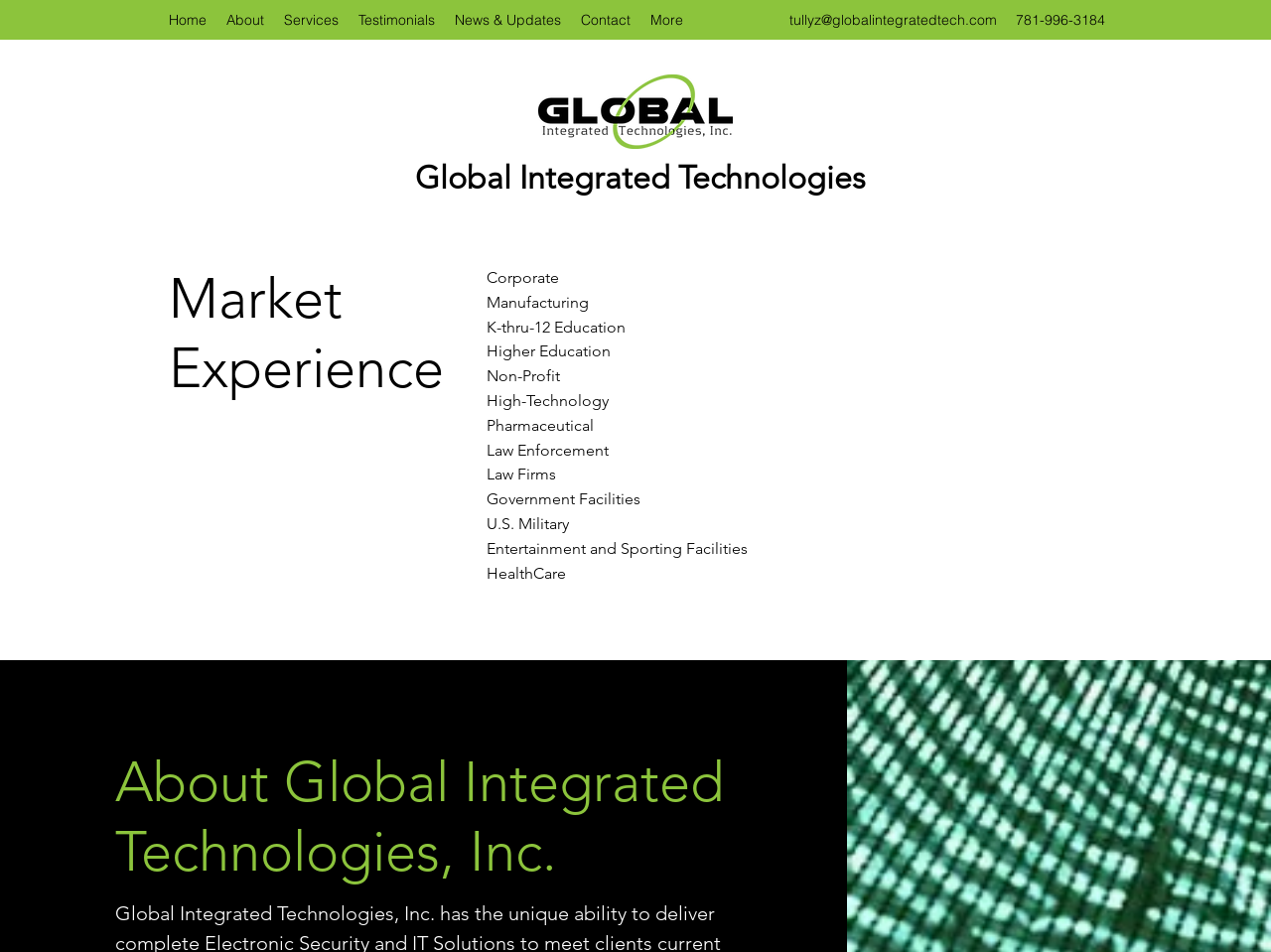Kindly determine the bounding box coordinates for the area that needs to be clicked to execute this instruction: "Contact us via email".

[0.621, 0.011, 0.784, 0.03]